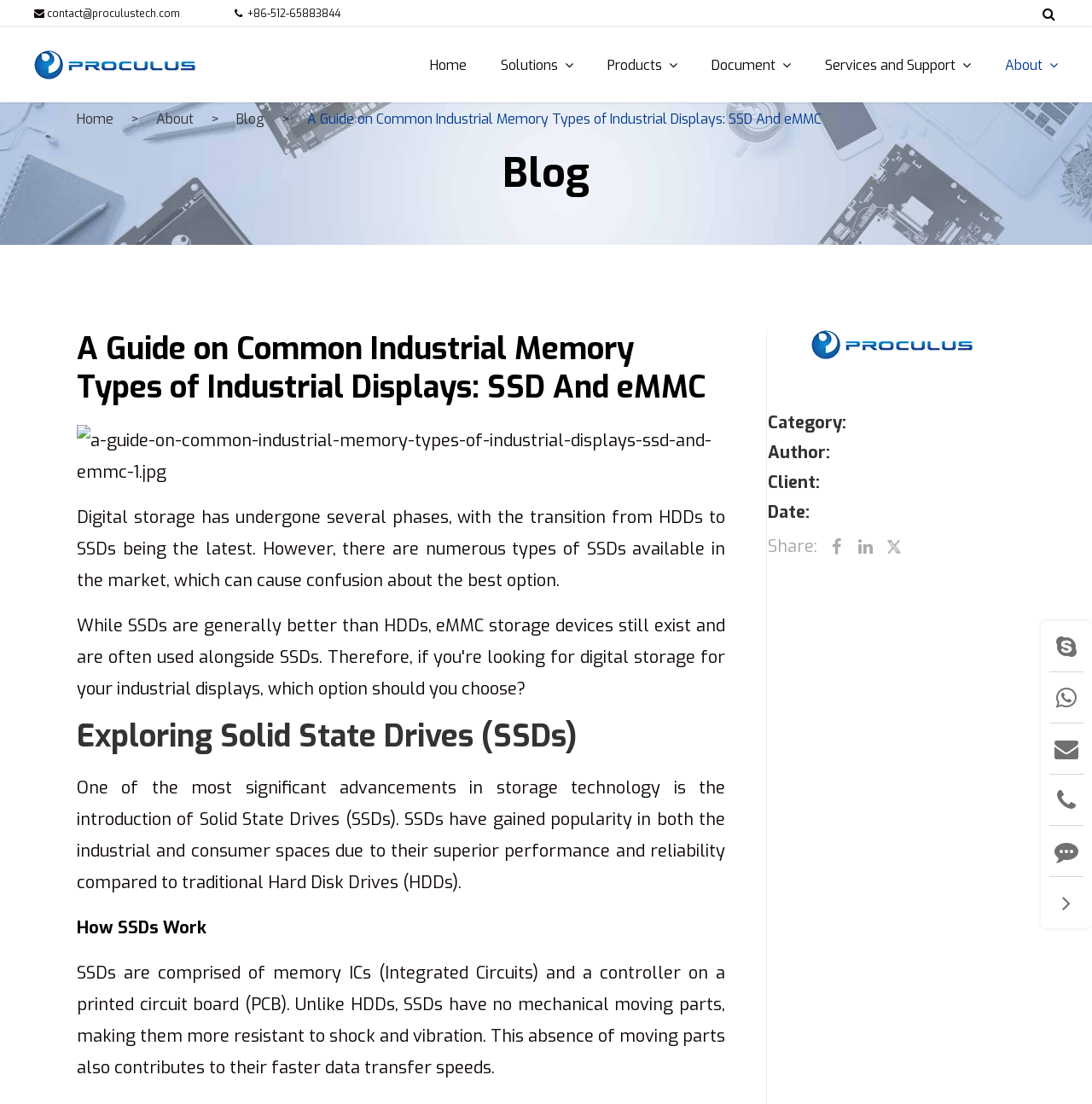Find the bounding box coordinates for the area that should be clicked to accomplish the instruction: "Read the article about SSD and eMMC".

[0.07, 0.299, 0.664, 0.368]